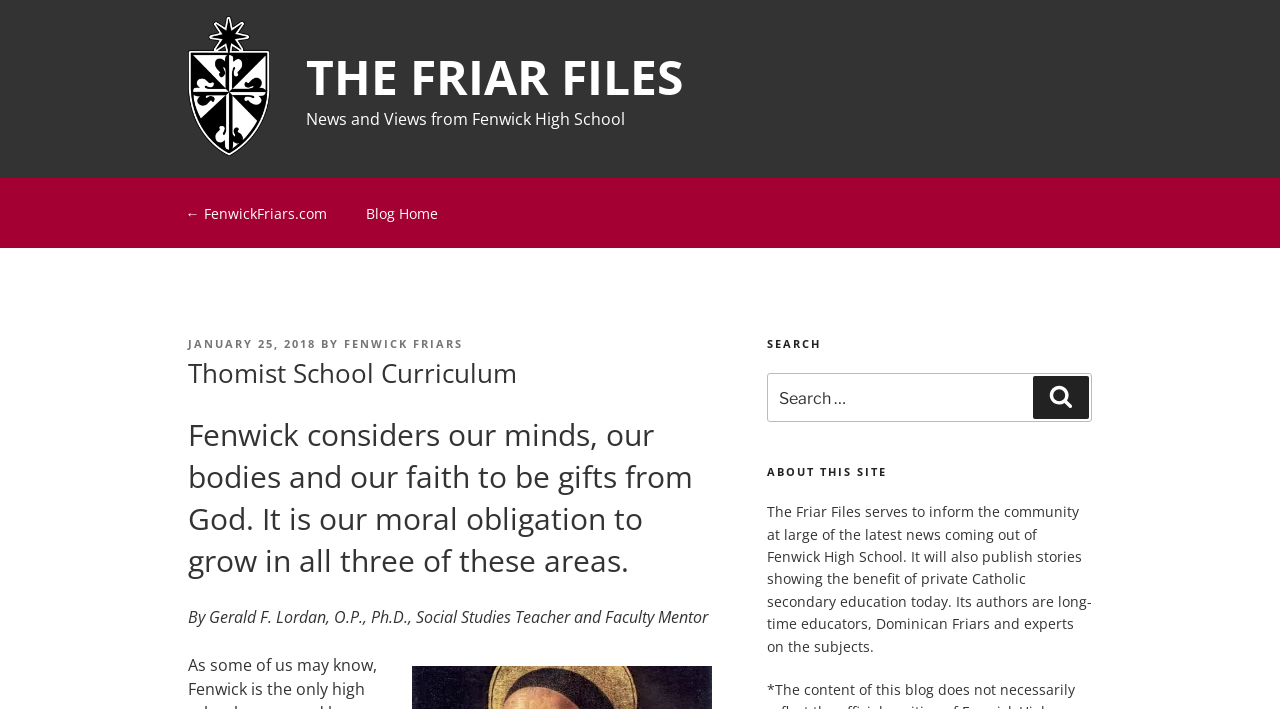Create a detailed summary of the webpage's content and design.

The webpage is about the Thomist School Curriculum at Fenwick High School, with a focus on the importance of growing in mind, body, and faith. At the top left, there is a link to "The Friar Files" accompanied by an image, and next to it, a larger link to "THE FRIAR FILES". Below this, there is a static text "News and Views from Fenwick High School".

On the top right, there is a navigation menu labeled "Top Menu" with two links: "← FenwickFriars.com" and "Blog Home". The "Blog Home" link is followed by a section with a header "POSTED ON" and a link to the date "JANUARY 25, 2018". Below this, there is a header "Thomist School Curriculum" and a subheading that explains the importance of growing in mind, body, and faith. The author of the article, Gerald F. Lordan, O.P., Ph.D., is credited at the bottom of this section.

To the right of the article, there are three sections: "SEARCH", "ABOUT THIS SITE", and a search box with a button. The "ABOUT THIS SITE" section provides a description of the purpose of "The Friar Files", which is to inform the community about news from Fenwick High School and to publish stories about the benefits of private Catholic secondary education.